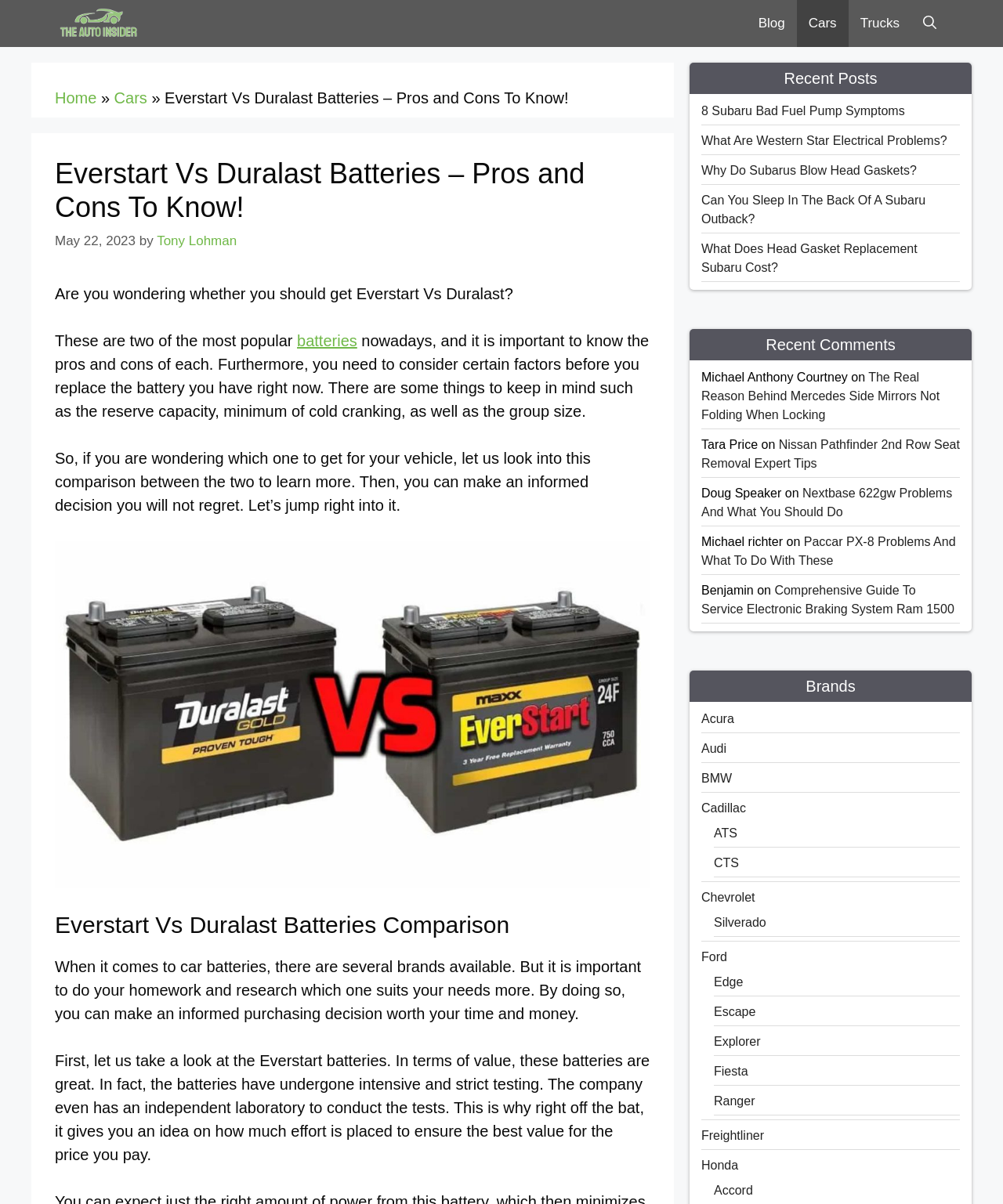Can you identify the bounding box coordinates of the clickable region needed to carry out this instruction: 'Open the 'Cars' category'? The coordinates should be four float numbers within the range of 0 to 1, stated as [left, top, right, bottom].

[0.794, 0.0, 0.846, 0.039]